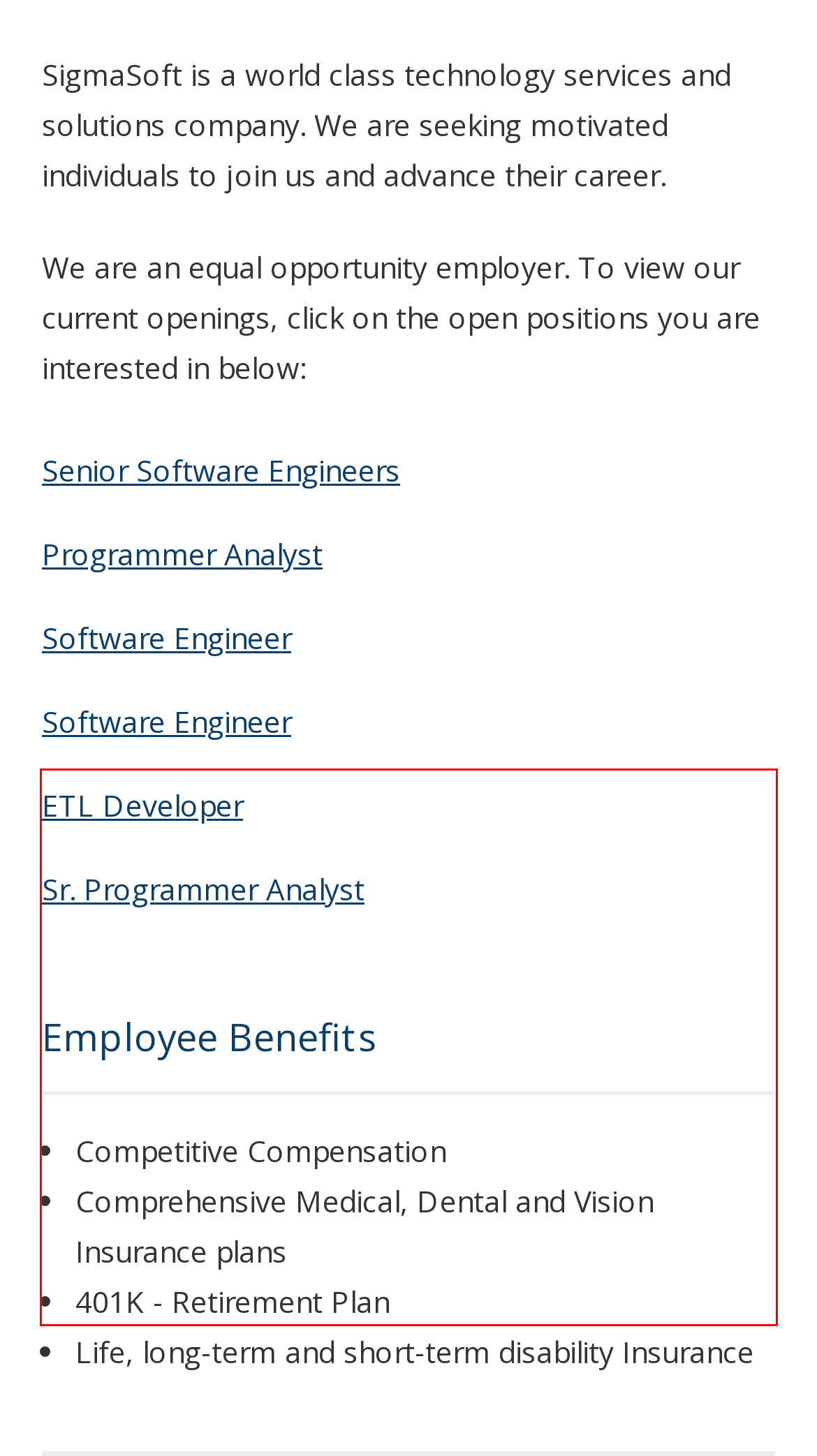Please look at the webpage screenshot and extract the text enclosed by the red bounding box.

SOFTWARE ENGINEERS, DALLAS, TX: COLLABORATE W/ SALESFORCE & MICROSOFT CRM GLOBAL DVLPMNT TEAMS IN BUG FIXING & IN REPLICATION OF ISSUES. SUPPORT CLIENTS IN STREAMLINING SALES CLOUD, SERVICE CLOUD & MARKETING CLOUD, & TEST NEW FUNC INTRODUCED IN CRM BEFORE ITS RELEASE. TRAVEL/RELOC TO VARIOUS UNANTICIPATED U.S. LOCATIONS. TELECOMM PERMITTED. SEND RES TO: SIGMA SOFTWARE LLC, 12200 FORD ROAD, STE. 272, DALLAS, TX 75234.